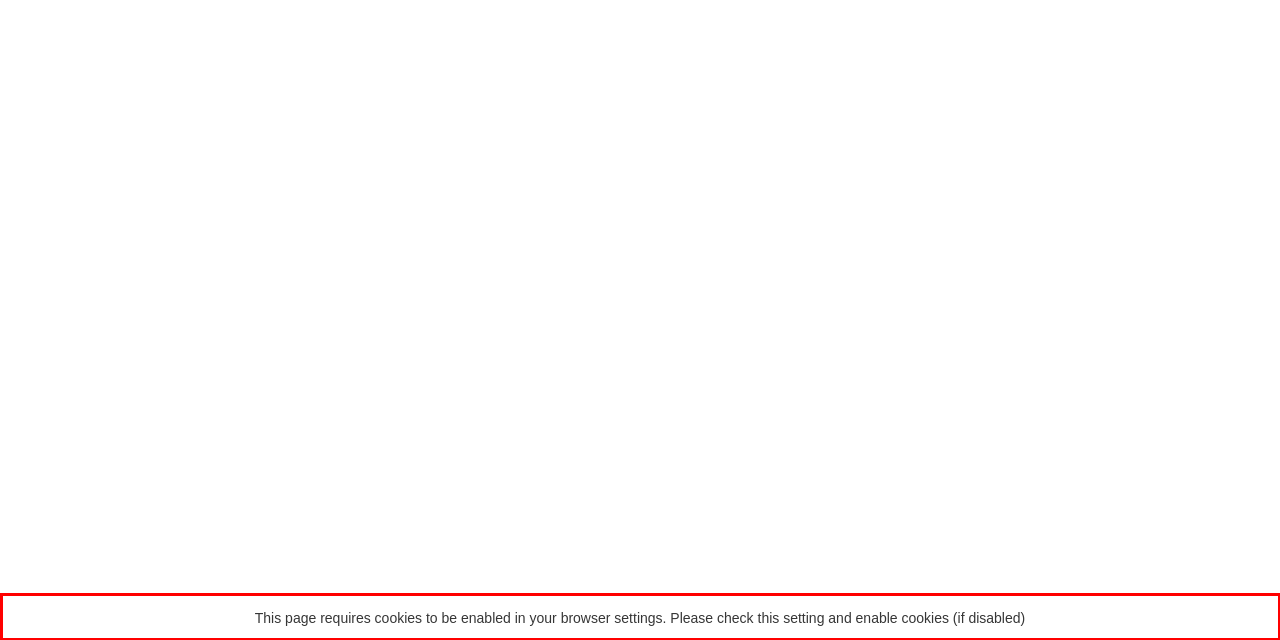You have a screenshot of a webpage where a UI element is enclosed in a red rectangle. Perform OCR to capture the text inside this red rectangle.

This page requires cookies to be enabled in your browser settings. Please check this setting and enable cookies (if disabled)